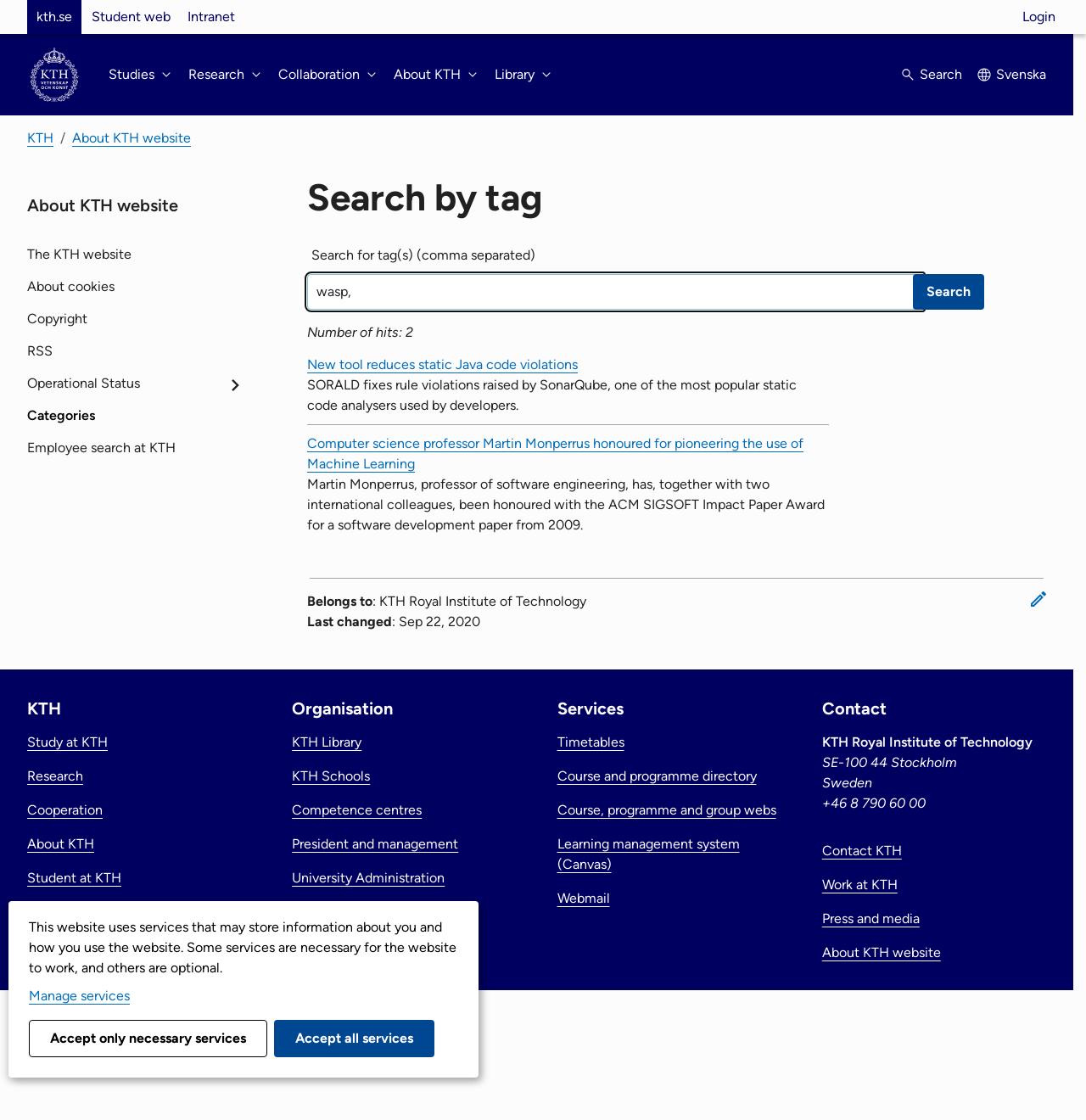Explain in detail what is displayed on the webpage.

The webpage is a search page for KTH, a Swedish university. At the top, there is a navigation menu with links to "Websites", "Login", and a KTH logo that links to the start page. Below the navigation menu, there is a main menu with buttons for "Studies", "Research", "Collaboration", "About KTH", and "Library".

On the left side of the page, there is a search bar with a label "Search for tag(s) (comma separated)" and a button to submit the search query. The search bar is focused, indicating that it is ready for user input. Below the search bar, there are two search results, each with a title, a brief description, and a link to the full article.

Above the search results, there is a breadcrumb navigation menu with links to "KTH" and "About KTH website". On the right side of the page, there is a language switcher with a link to "Svenska" (Swedish).

At the bottom of the page, there is a footer section with links to various KTH websites, including "Study at KTH", "Research", "Cooperation", and "About KTH". There is also a section with links to KTH's organisation, including "KTH Library", "KTH Schools", and "President and management". Additionally, there is a section with links to KTH's services, including "Timetables", "Course and programme directory", and "Webmail".

Finally, there is a contact section with KTH's address, phone number, and links to "Contact KTH", "Work at KTH", and "Press and media".